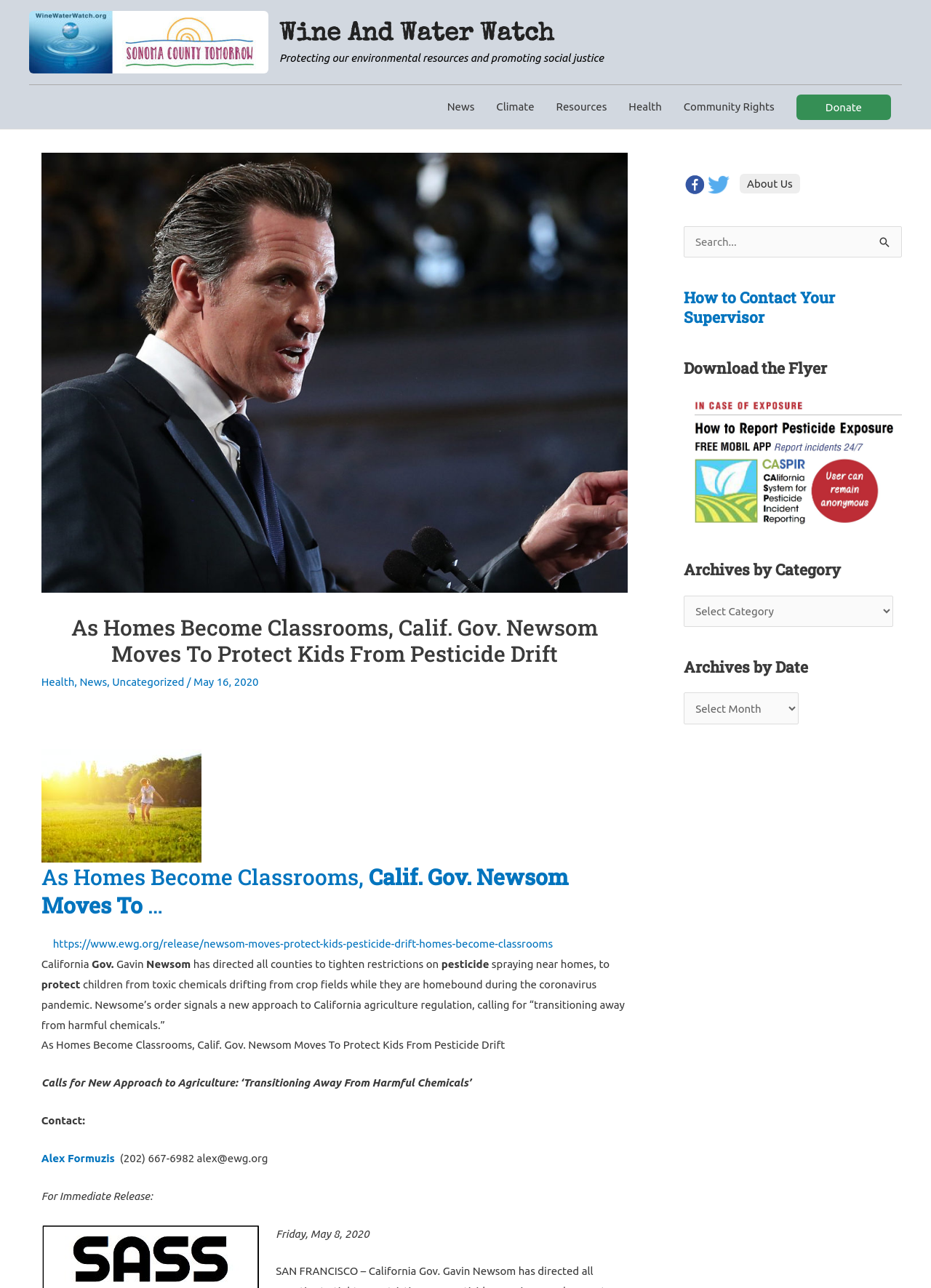Determine the bounding box coordinates for the area that needs to be clicked to fulfill this task: "Donate to the organization". The coordinates must be given as four float numbers between 0 and 1, i.e., [left, top, right, bottom].

[0.855, 0.073, 0.957, 0.093]